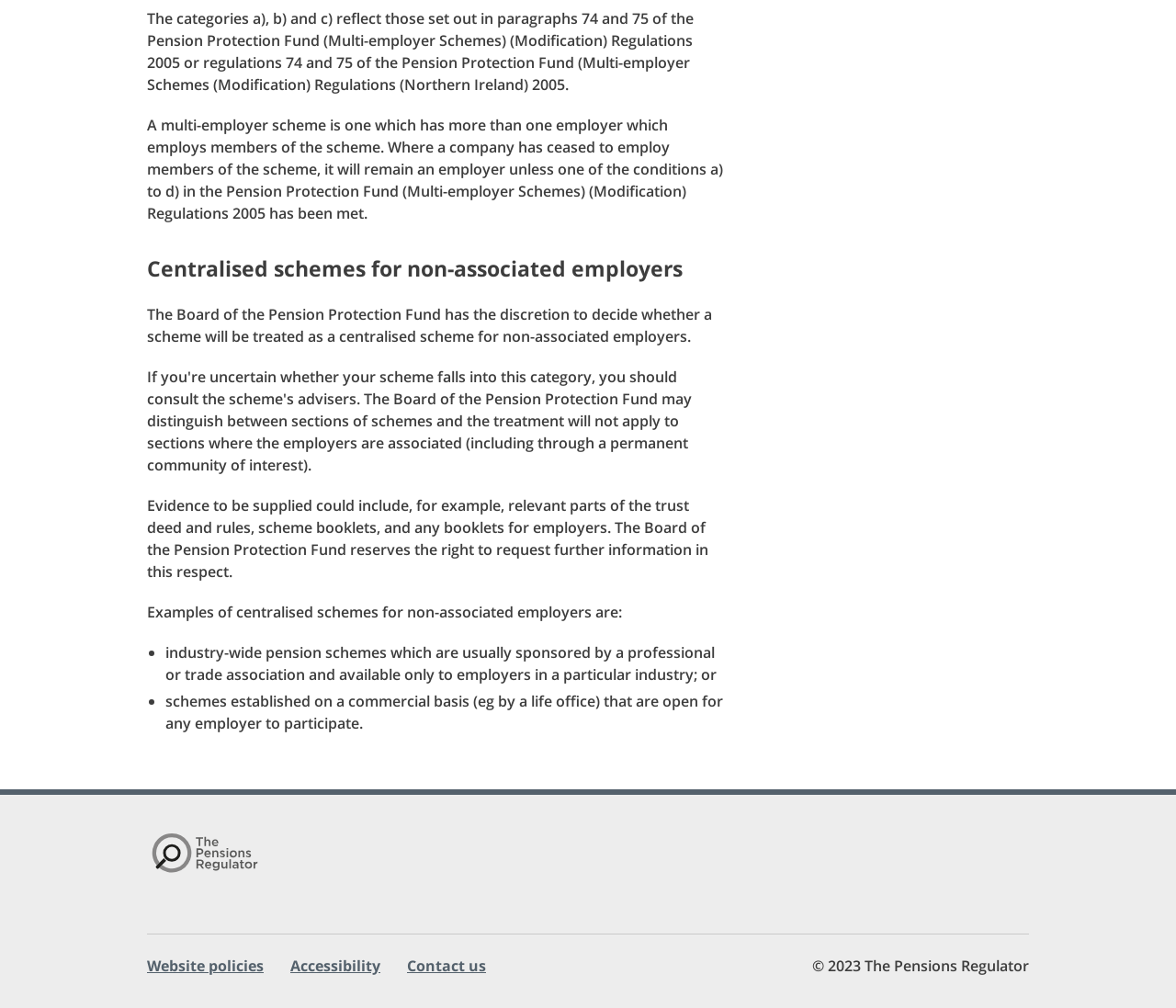Bounding box coordinates are specified in the format (top-left x, top-left y, bottom-right x, bottom-right y). All values are floating point numbers bounded between 0 and 1. Please provide the bounding box coordinate of the region this sentence describes: Contact us

[0.346, 0.947, 0.413, 0.969]